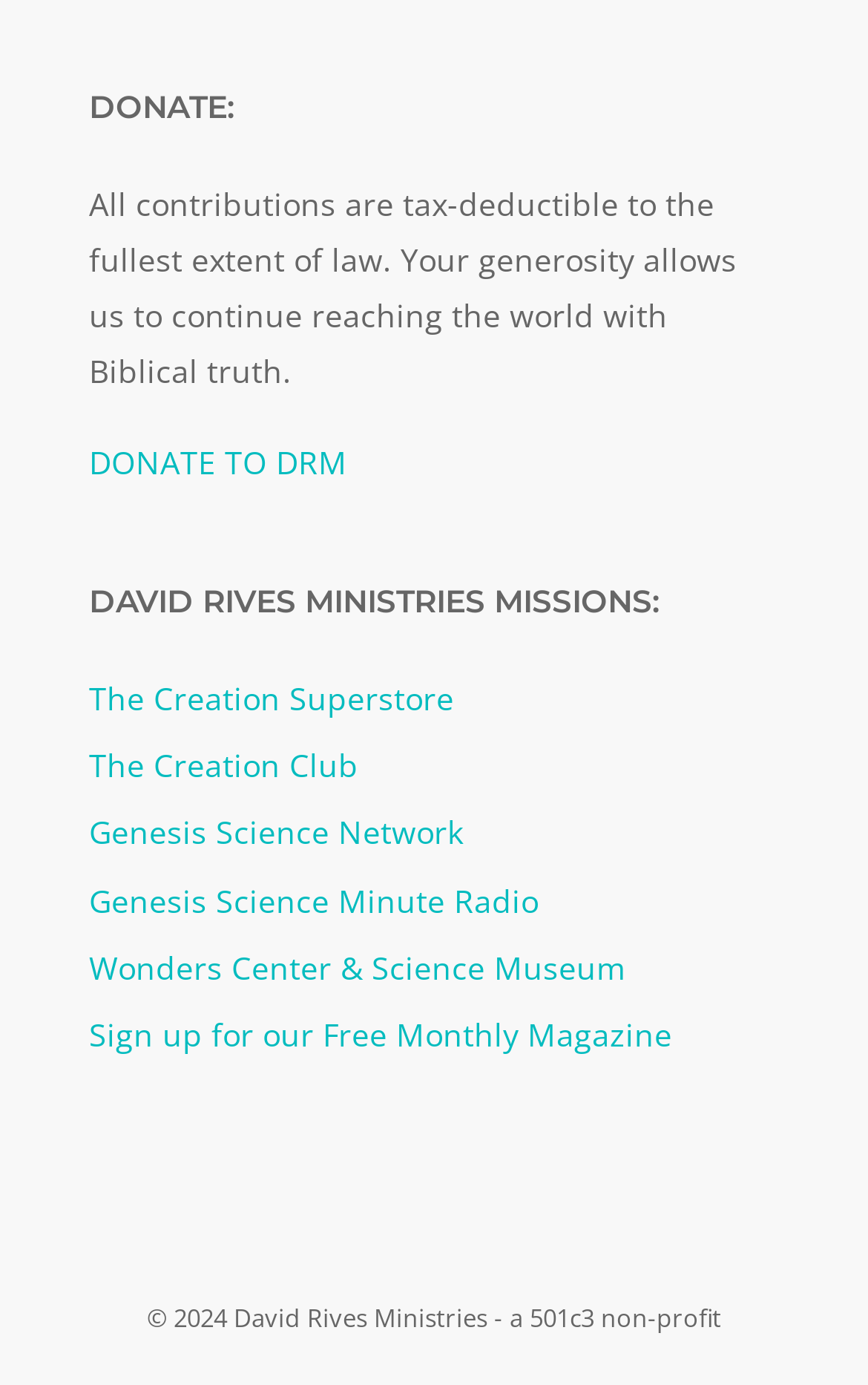Please reply to the following question with a single word or a short phrase:
What is the status of the organization?

501c3 non-profit